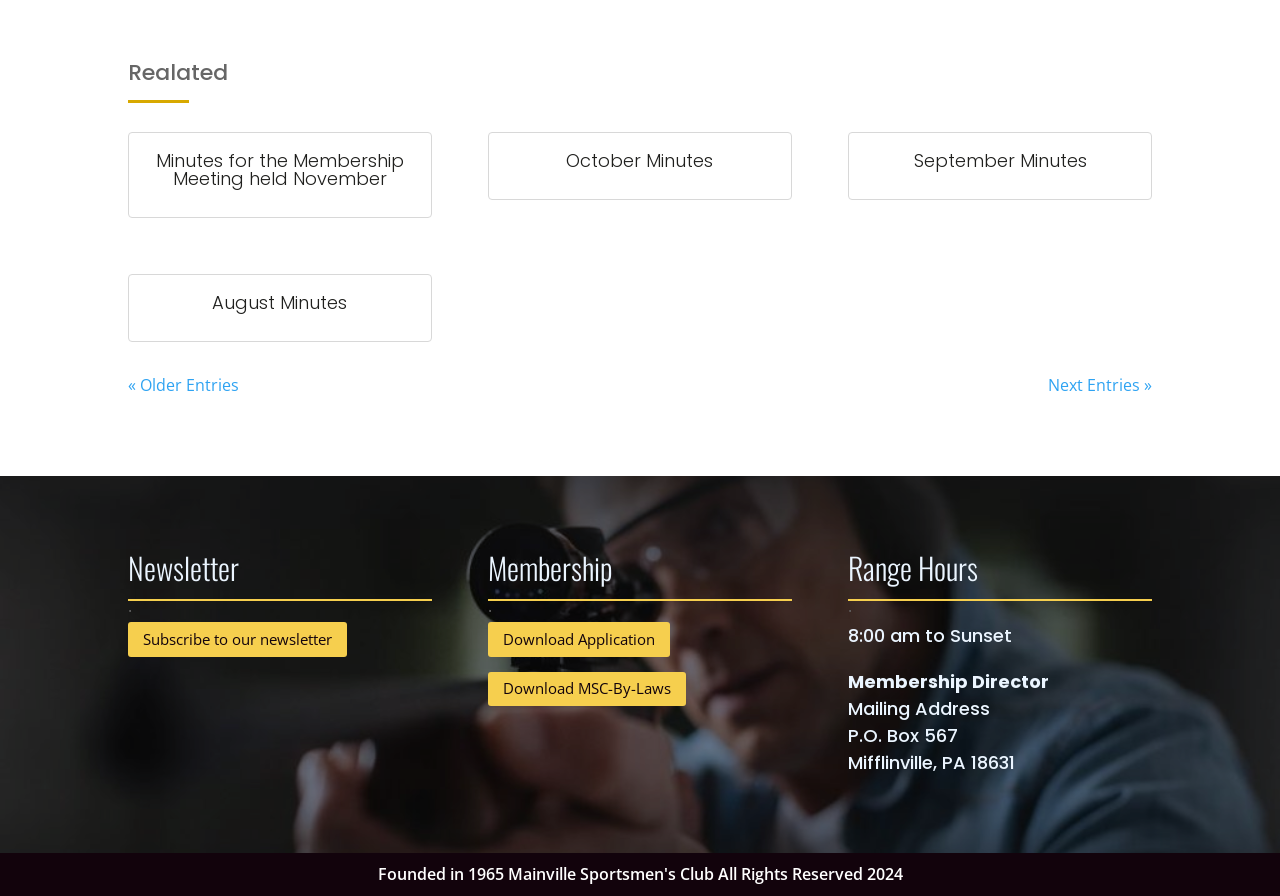Please find the bounding box coordinates of the section that needs to be clicked to achieve this instruction: "View October Minutes".

[0.397, 0.17, 0.603, 0.201]